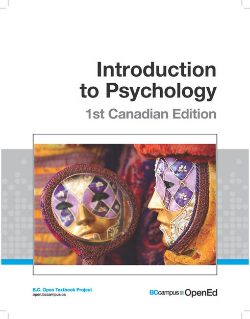What is the edition of the textbook?
Provide an in-depth and detailed explanation in response to the question.

The subtitle of the textbook indicates its status as the '1st Canadian Edition', which suggests that it is the first edition of the textbook specifically designed for the Canadian market.